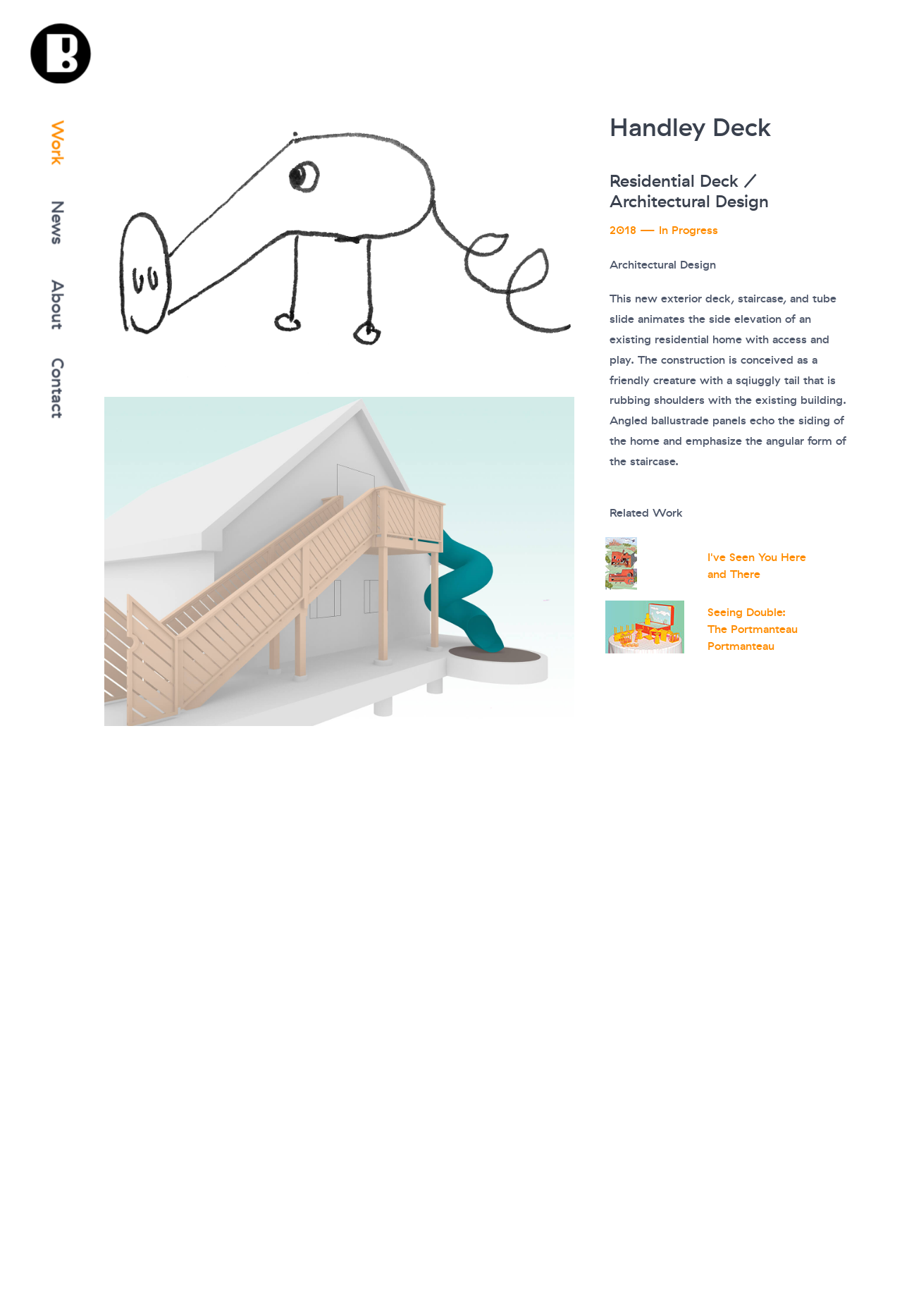Answer the question with a single word or phrase: 
What is the name of the design practice?

Could Be Design